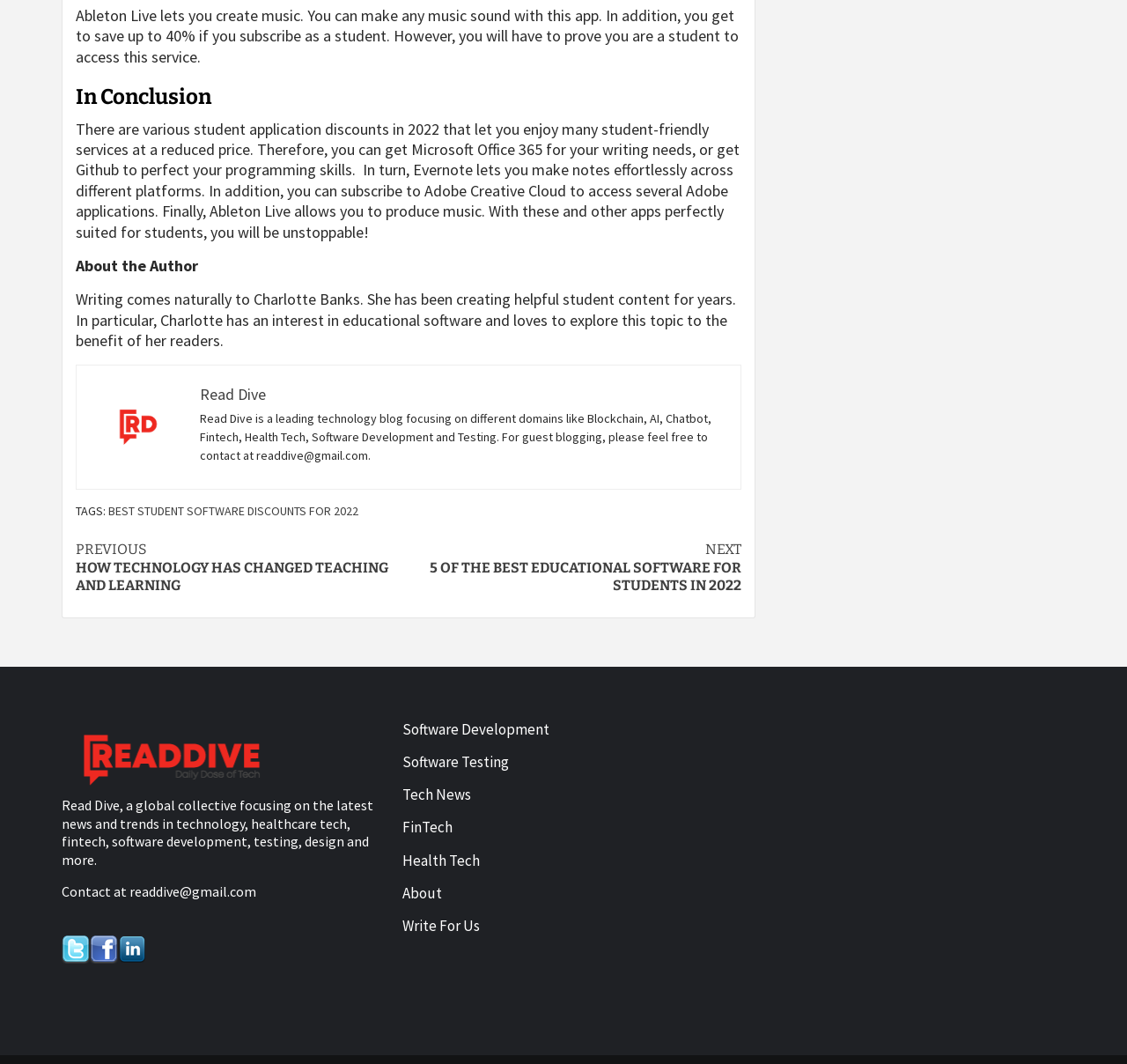What is the name of the technology blog?
Carefully analyze the image and provide a thorough answer to the question.

The article mentions 'Read Dive' as a leading technology blog focusing on different domains like Blockchain, AI, Chatbot, Fintech, Health Tech, Software Development, and Testing, which suggests that Read Dive is the name of the technology blog.